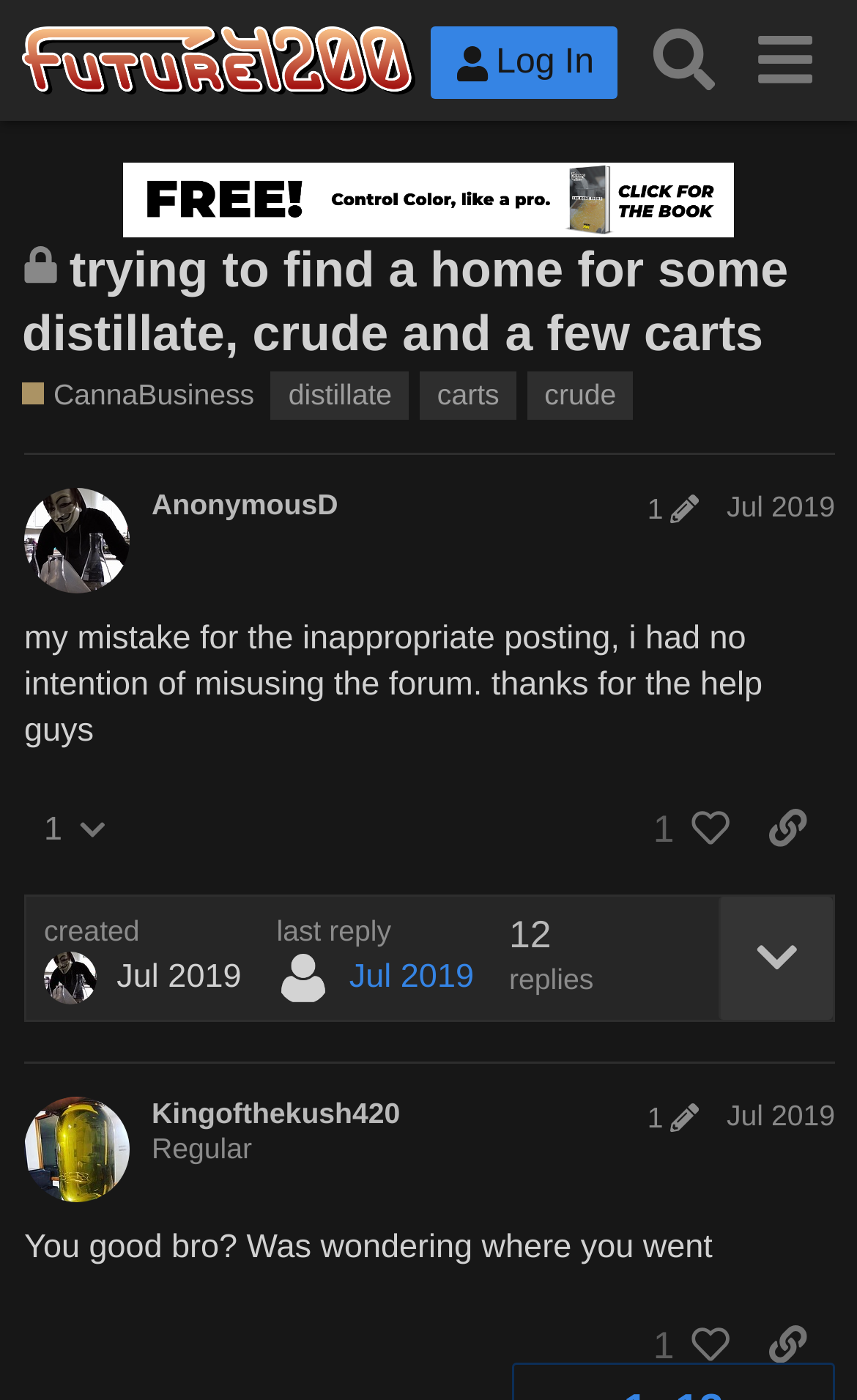Given the element description, predict the bounding box coordinates in the format (top-left x, top-left y, bottom-right x, bottom-right y), using floating point numbers between 0 and 1: AnonymousD

[0.177, 0.349, 0.394, 0.373]